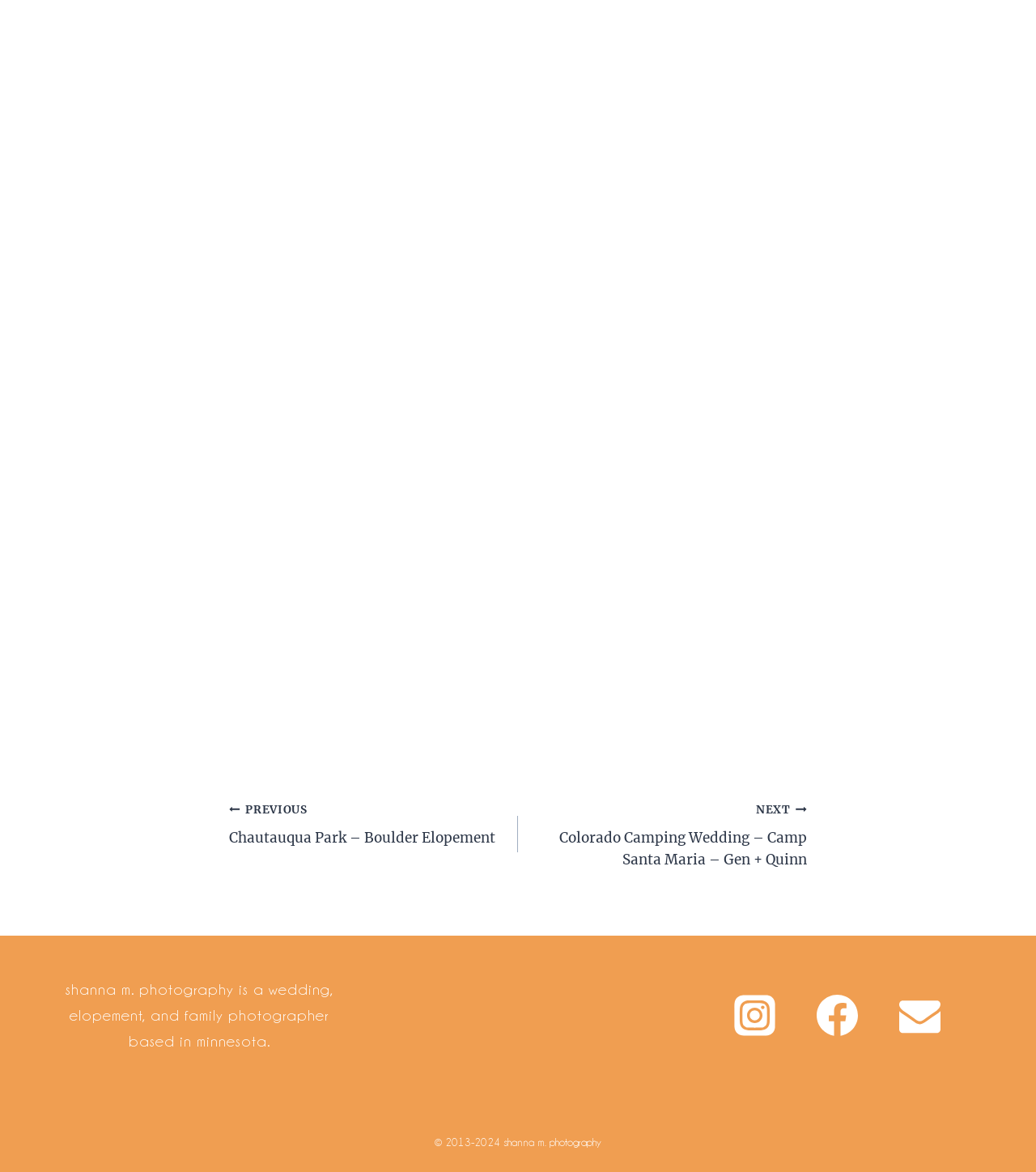What social media platforms are linked on the website?
Answer the question in as much detail as possible.

The links 'Instagram', 'Facebook', and 'Email' are present at the bottom of the webpage, indicating that Shanna M. Photography has a presence on these social media platforms.